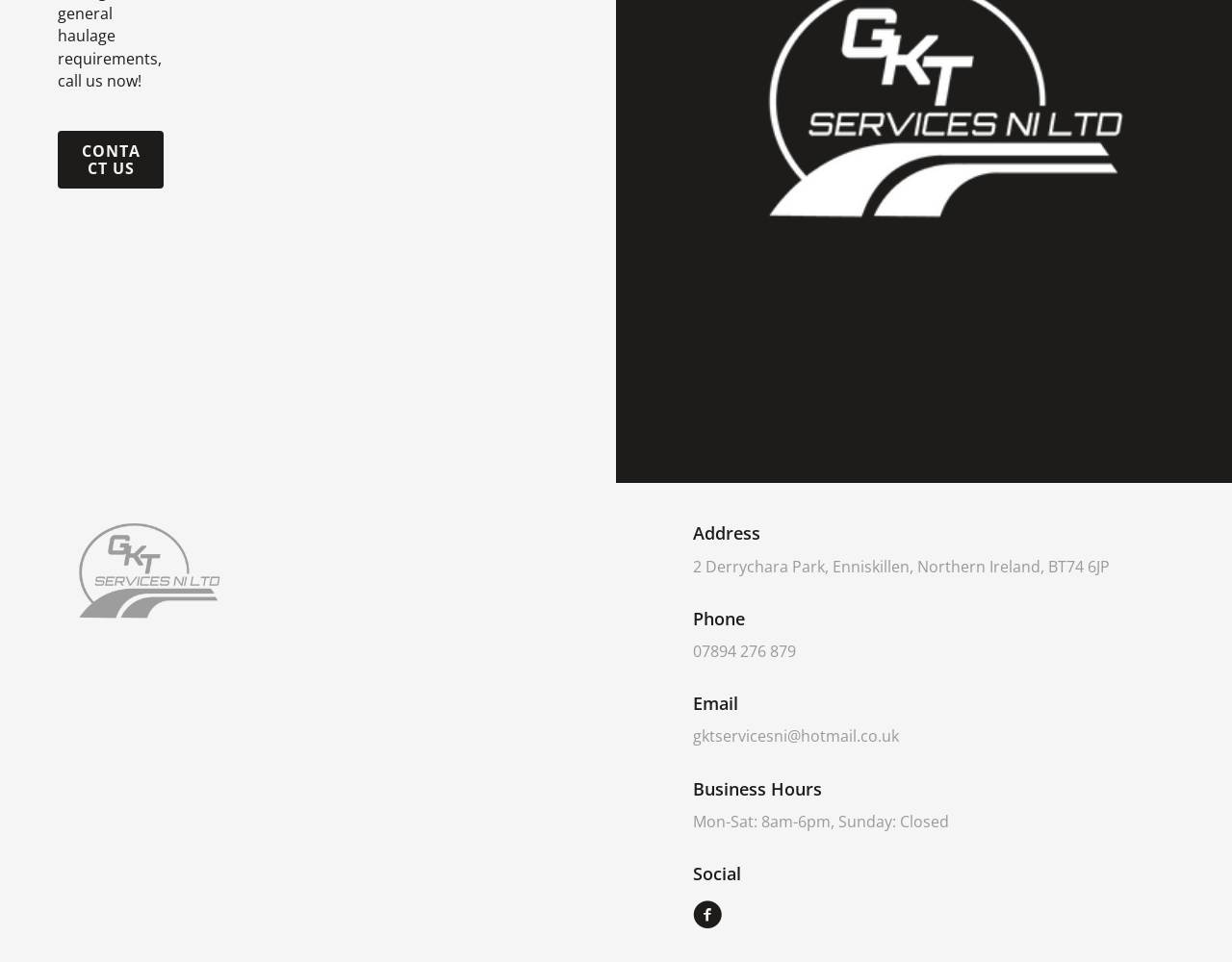Ascertain the bounding box coordinates for the UI element detailed here: "aria-label="Go to https://www.facebook.com/GKTSERVICESNI/"". The coordinates should be provided as [left, top, right, bottom] with each value being a float between 0 and 1.

[0.562, 0.936, 0.586, 0.97]